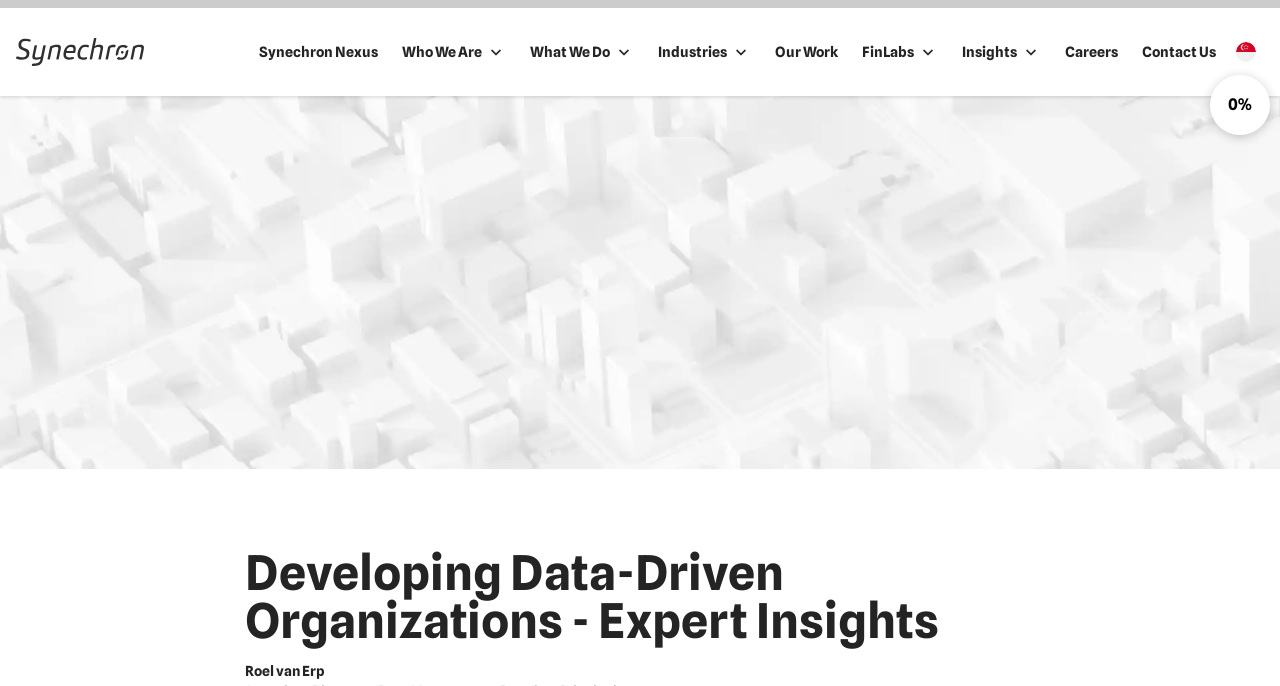Determine the primary headline of the webpage.

Developing Data-Driven Organizations - Expert Insights